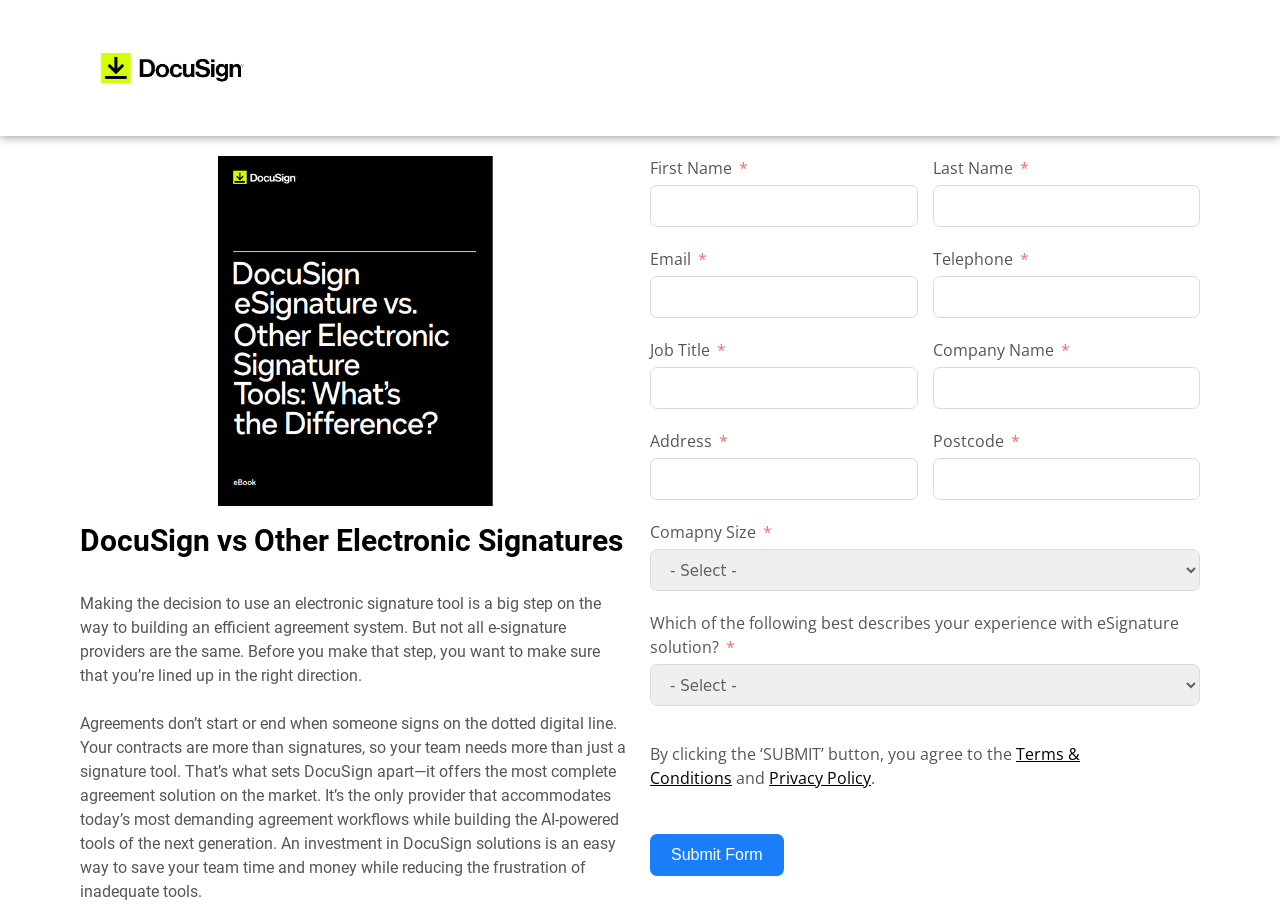Please predict the bounding box coordinates of the element's region where a click is necessary to complete the following instruction: "Enter email". The coordinates should be represented by four float numbers between 0 and 1, i.e., [left, top, right, bottom].

[0.508, 0.302, 0.717, 0.348]